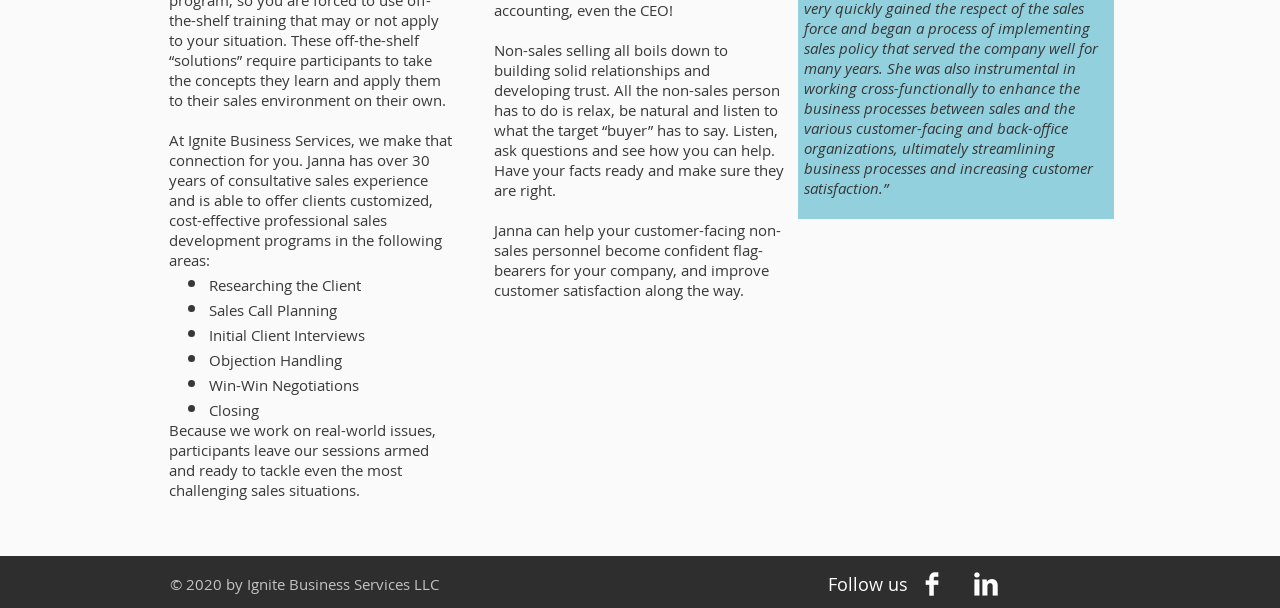Locate the bounding box of the UI element described in the following text: "aria-label="Facebook Clean"".

[0.719, 0.941, 0.738, 0.98]